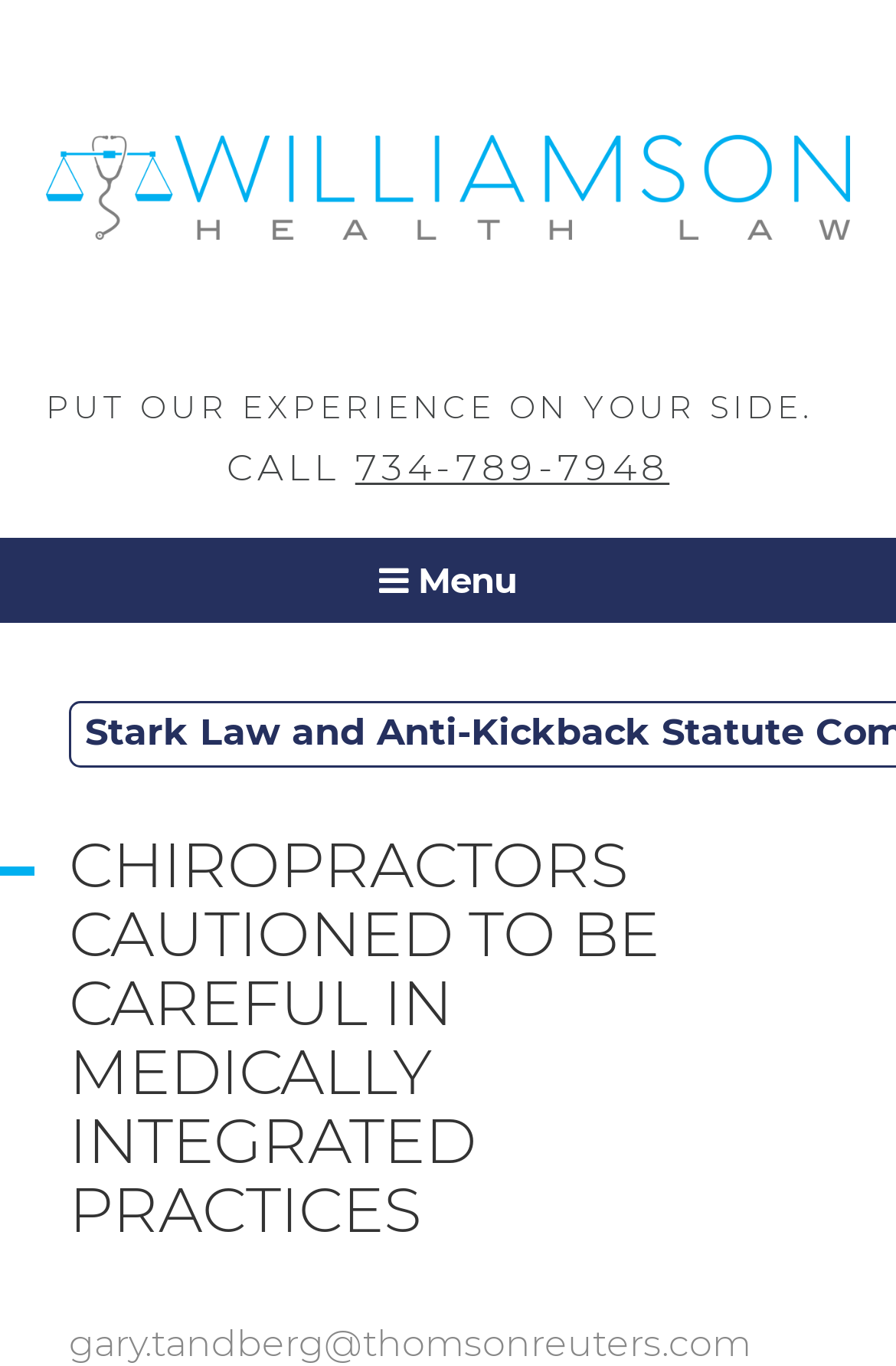What is the phone number to call?
Answer the question based on the image using a single word or a brief phrase.

734-789-7948